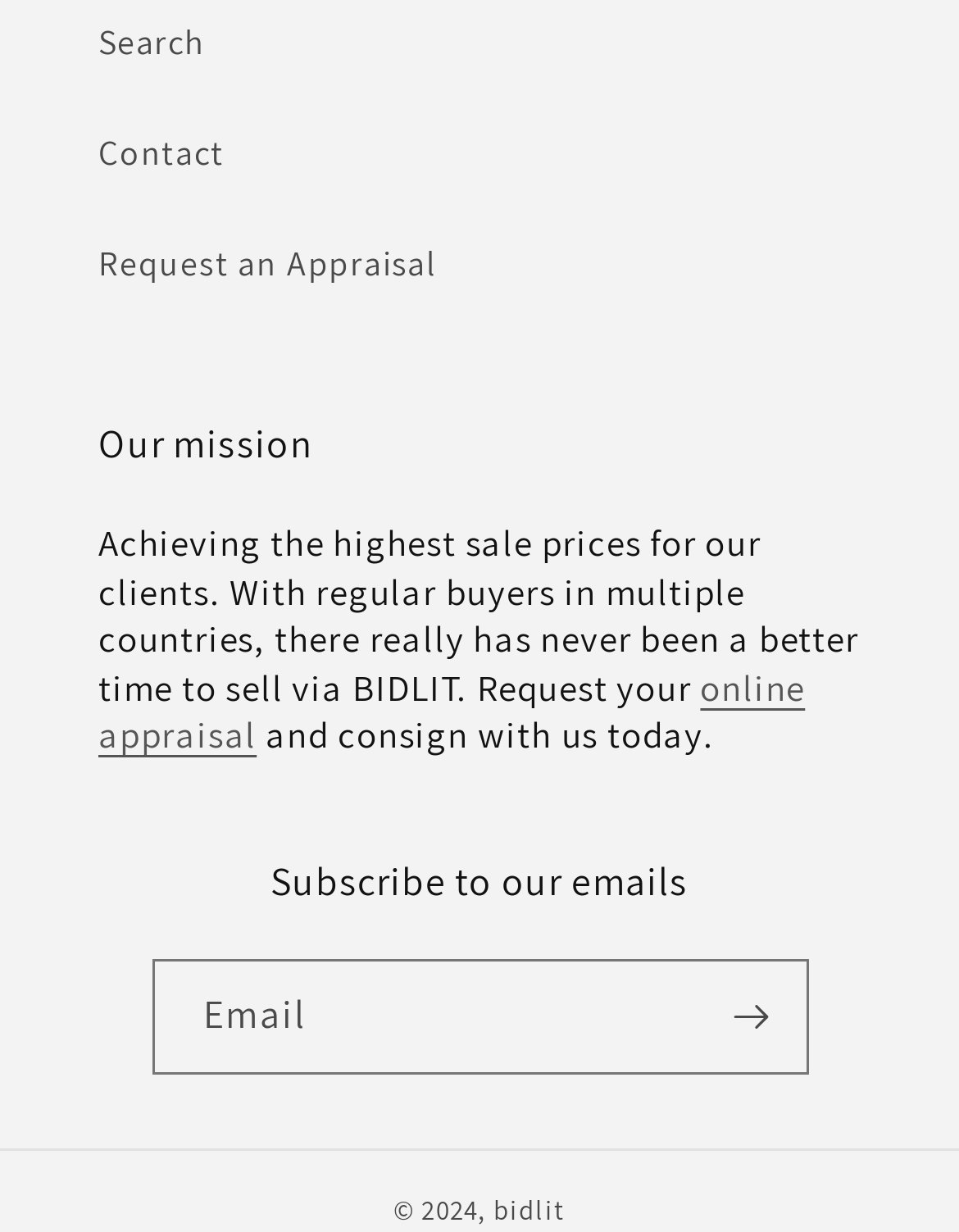What is the company's mission?
Based on the screenshot, answer the question with a single word or phrase.

Achieving highest sale prices